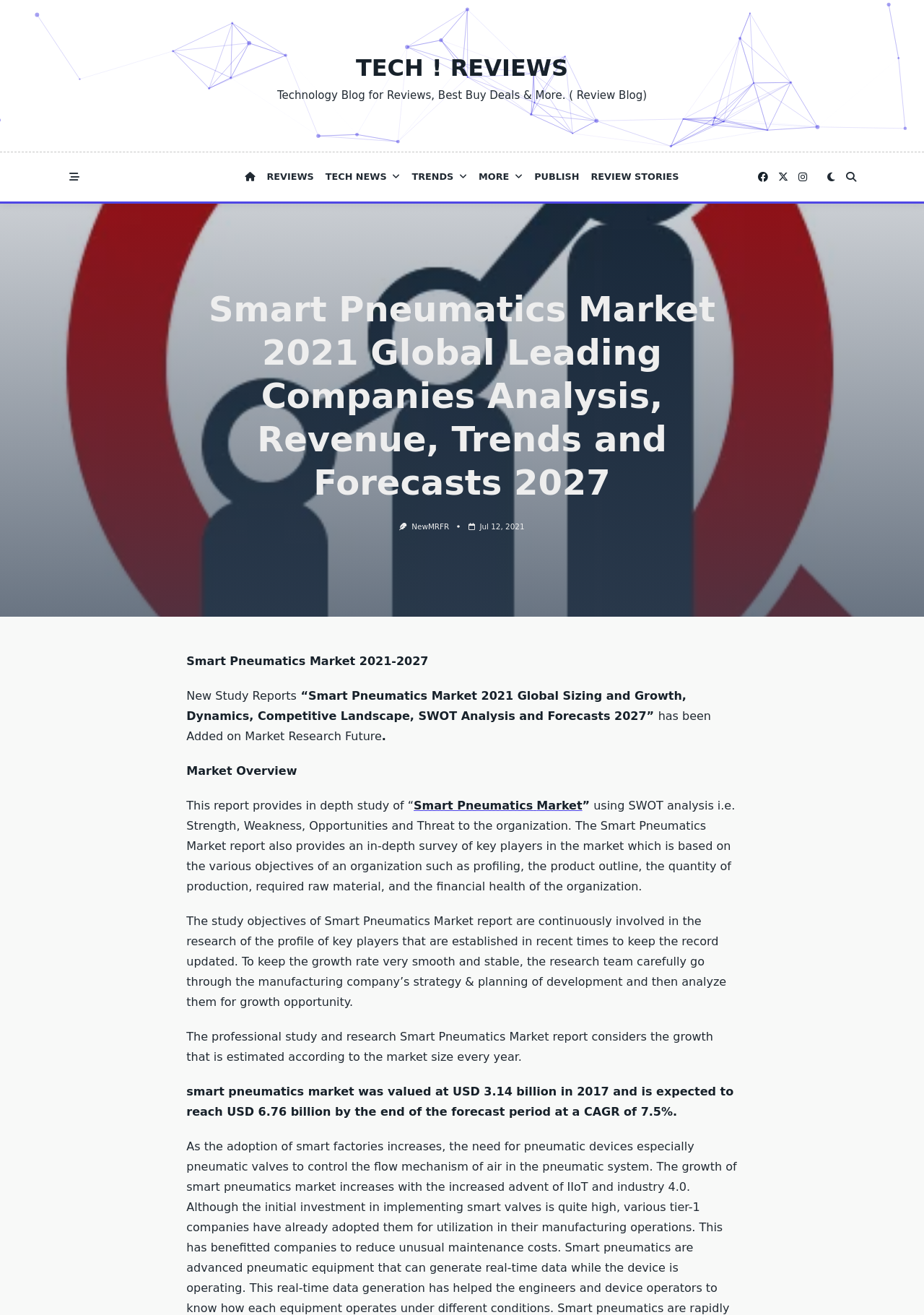Write an exhaustive caption that covers the webpage's main aspects.

The webpage is about the Smart Pneumatics Market, with a focus on its global leading companies, revenue, trends, and forecasts up to 2027. At the top, there is a logo of MRFR, spanning the entire width of the page. Below the logo, there is a navigation menu with links to "TECH! REVIEWS", "REVIEWS", "TECH NEWS", "TRENDS", "MORE", "PUBLISH", and "REVIEW STORIES". 

On the left side, there is a button with an icon, followed by three more icons. On the right side, there are four more icons. Below the navigation menu, there is a heading that matches the title of the webpage. 

To the right of the heading, there is a link to "NewMRFR" and a small image. Below this, there is a link to the date "Jul 12, 2021", which is also indicated by a time element. 

The main content of the webpage is divided into sections. The first section has a heading "Smart Pneumatics Market 2021-2027" and a subheading "New Study Reports". The text in this section describes the report, including its title, and mentions that it has been added to Market Research Future. 

The next section is titled "Market Overview" and provides an in-depth study of the Smart Pneumatics Market, including its SWOT analysis and a survey of key players in the market. The text in this section is quite detailed, discussing the objectives of the report, the profile of key players, and the growth rate of the market. 

Finally, there is a section that provides specific data about the smart pneumatics market, including its valuation in 2017 and its expected value by the end of the forecast period, along with its compound annual growth rate (CAGR).